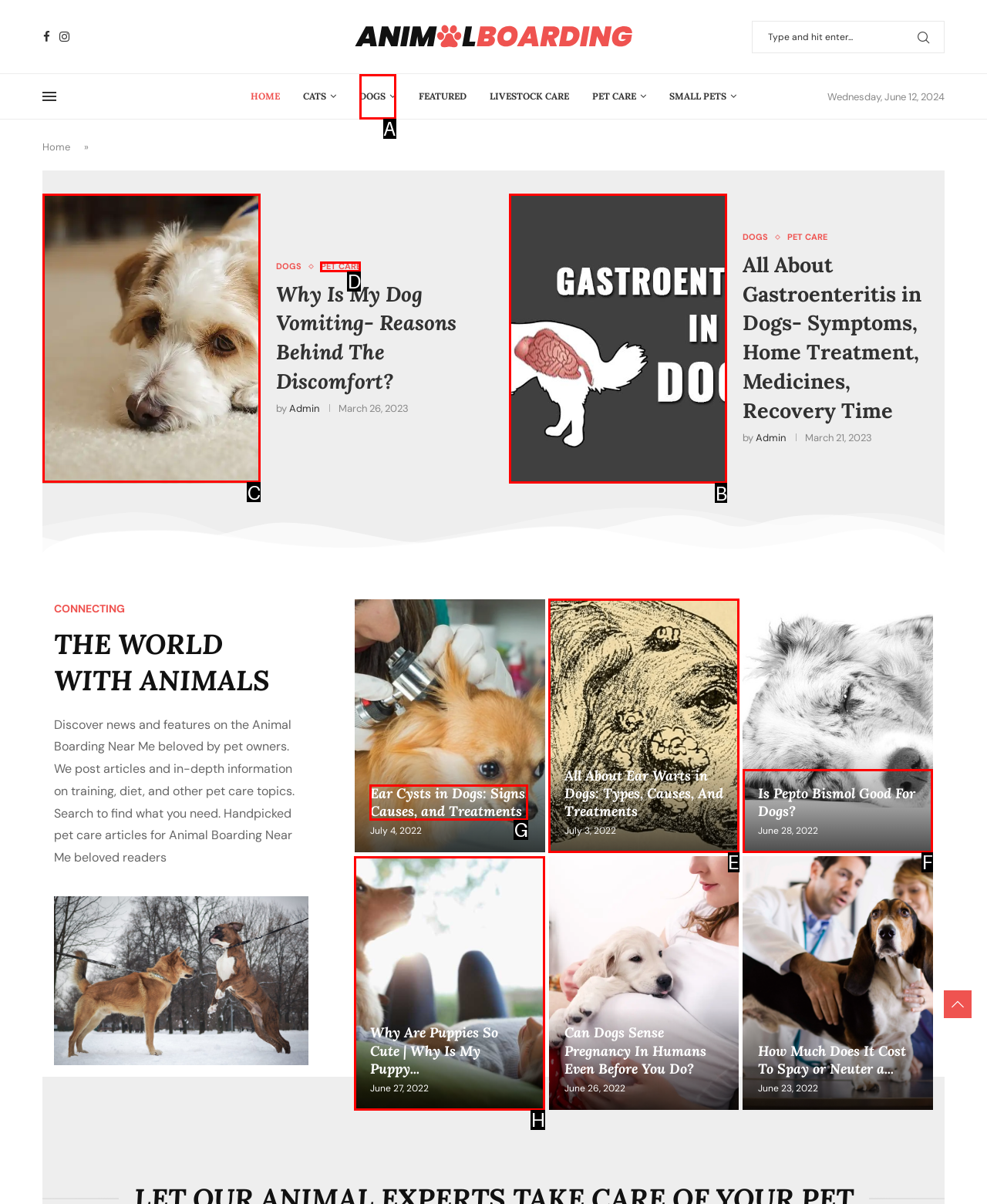Identify the letter of the UI element I need to click to carry out the following instruction: Read the article about dog vomiting

C